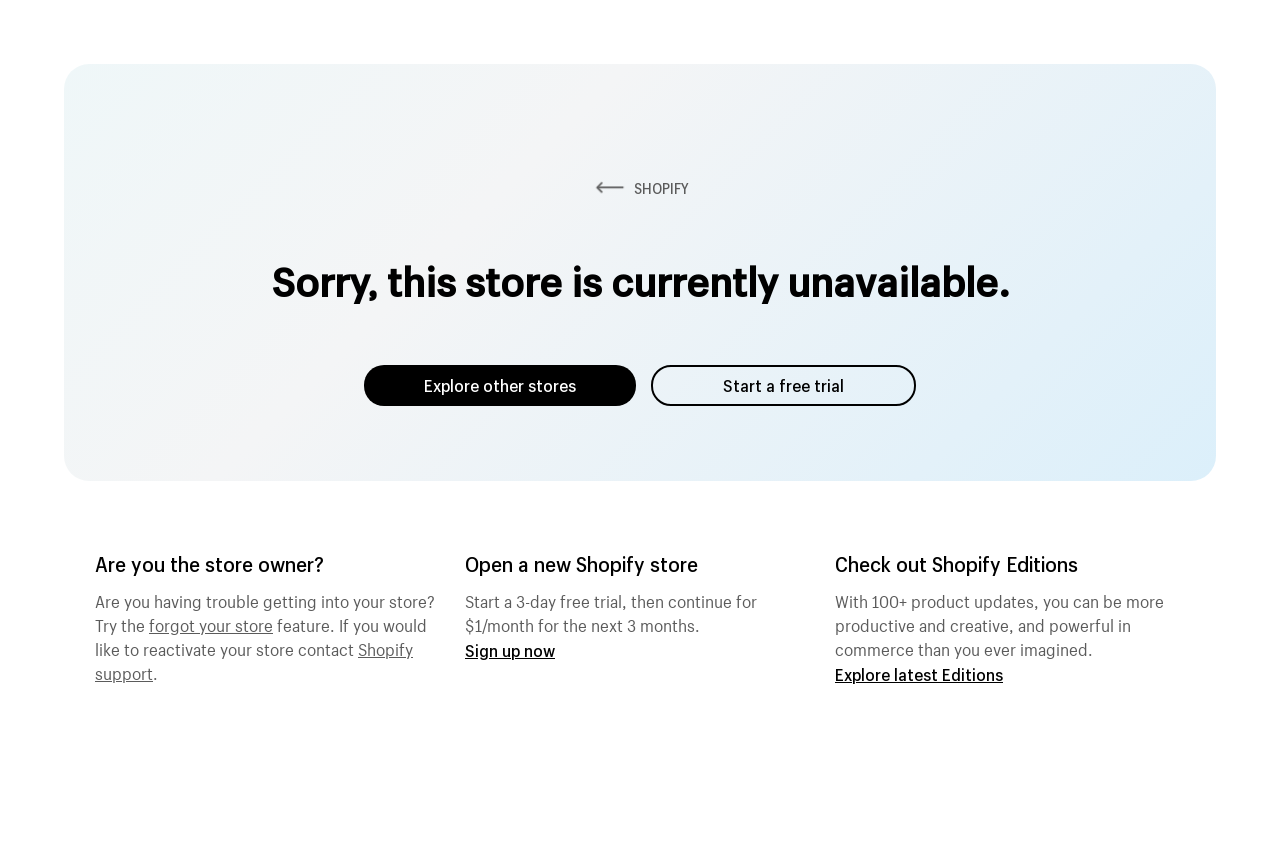Provide a one-word or one-phrase answer to the question:
What is the cost of continuing the store after the free trial?

$1/month